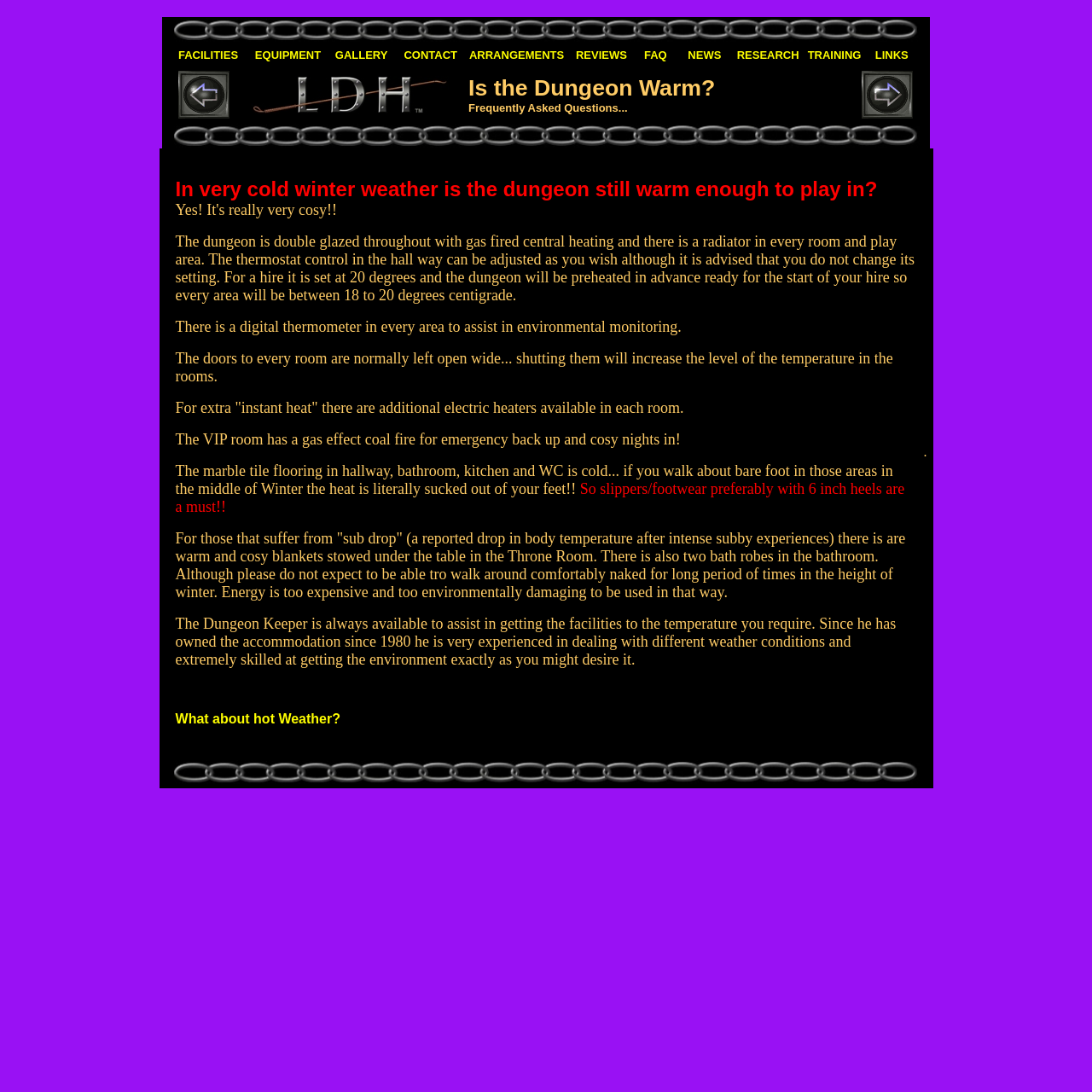Find the bounding box coordinates of the clickable area required to complete the following action: "Click on FAQ".

[0.59, 0.044, 0.611, 0.056]